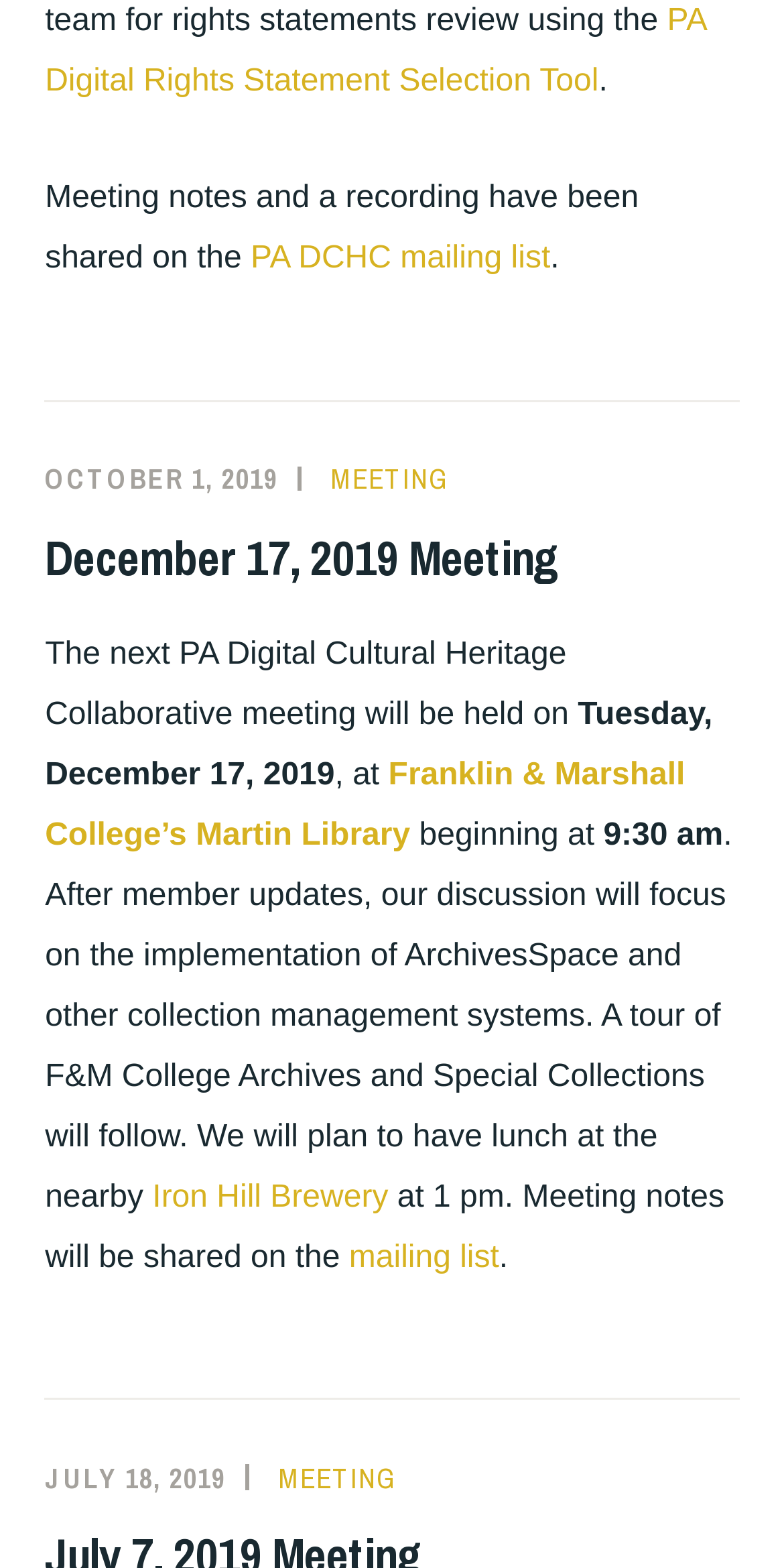Please mark the clickable region by giving the bounding box coordinates needed to complete this instruction: "Check the mailing list".

[0.32, 0.154, 0.702, 0.176]